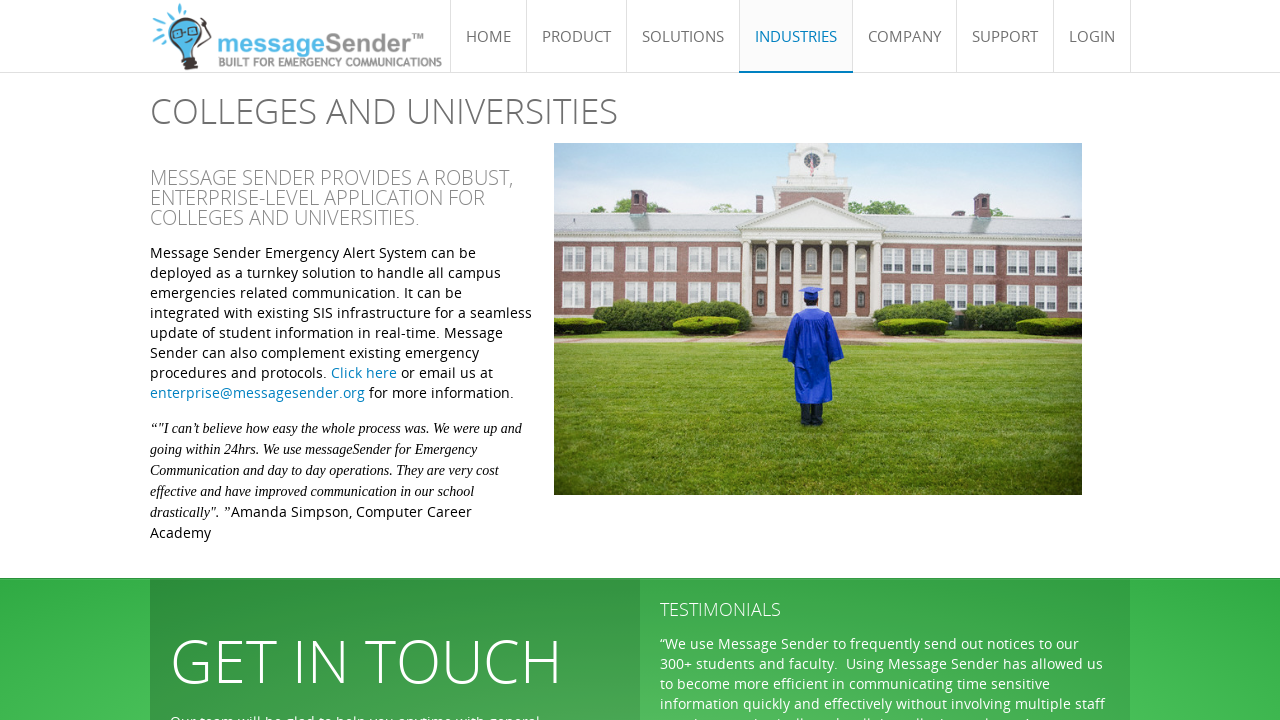Given the description "info@darbygreenandpotleyfc.com", determine the bounding box of the corresponding UI element.

None